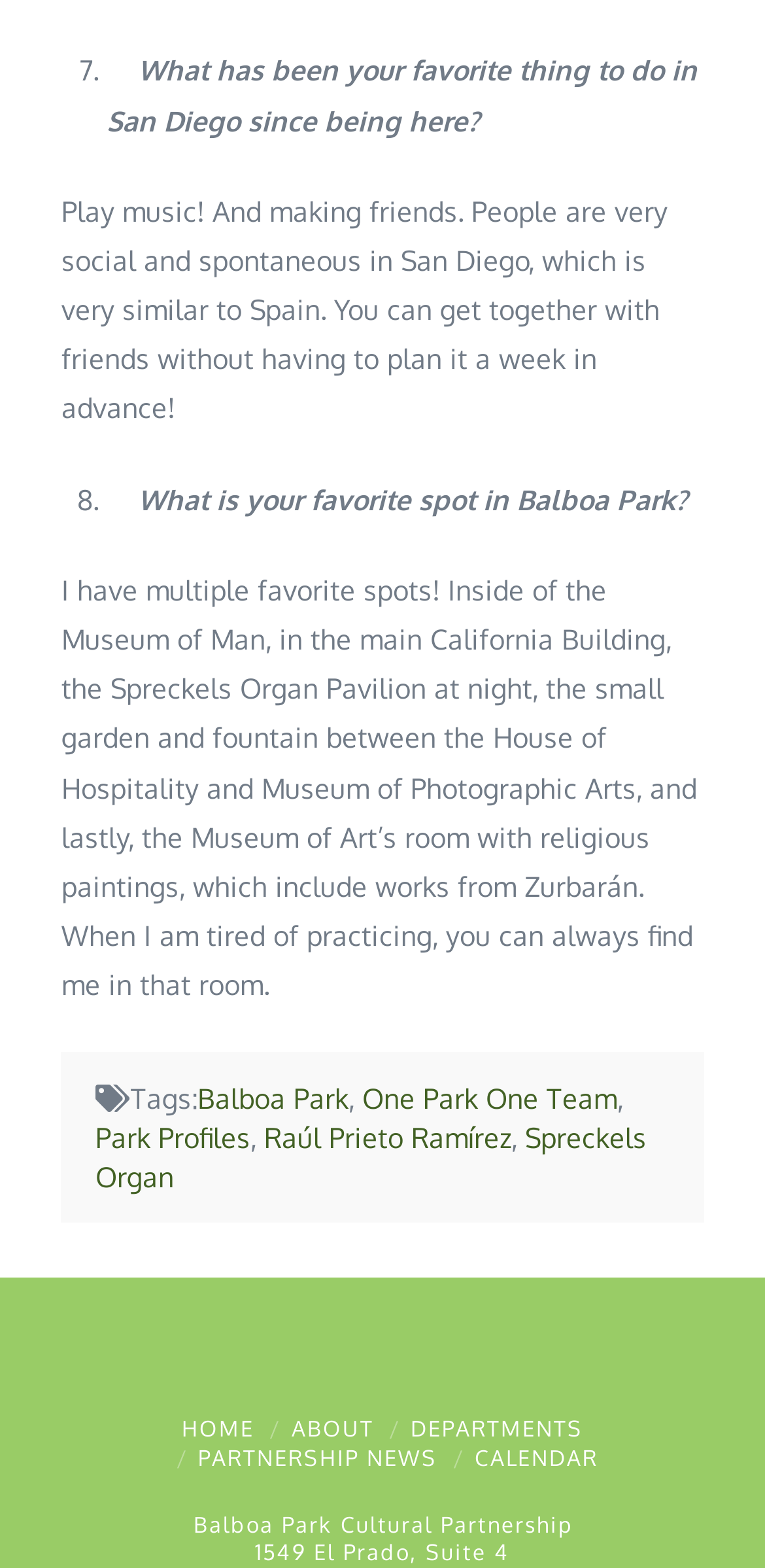Kindly provide the bounding box coordinates of the section you need to click on to fulfill the given instruction: "Click on the 'Spreckels Organ' link".

[0.125, 0.715, 0.845, 0.761]